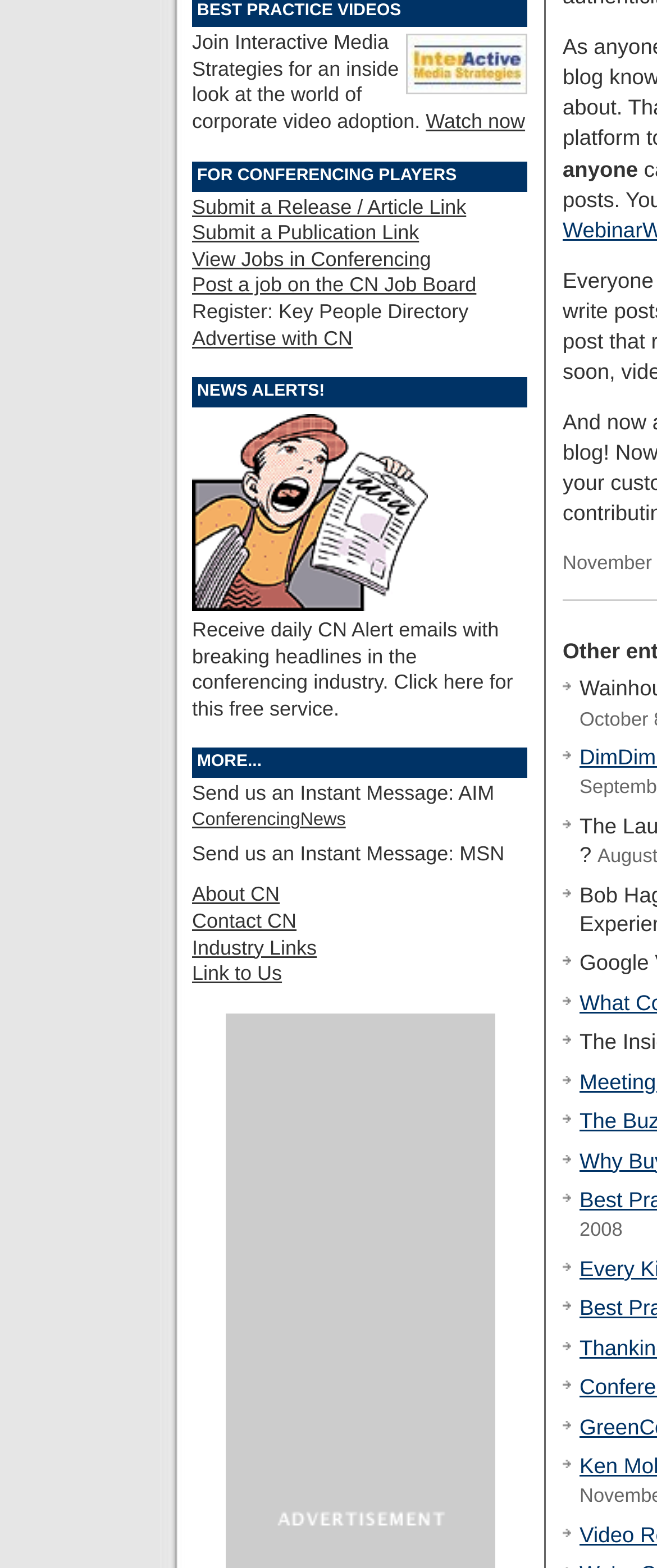Provide the bounding box coordinates for the UI element that is described by this text: "ConferencingNews". The coordinates should be in the form of four float numbers between 0 and 1: [left, top, right, bottom].

[0.292, 0.517, 0.526, 0.529]